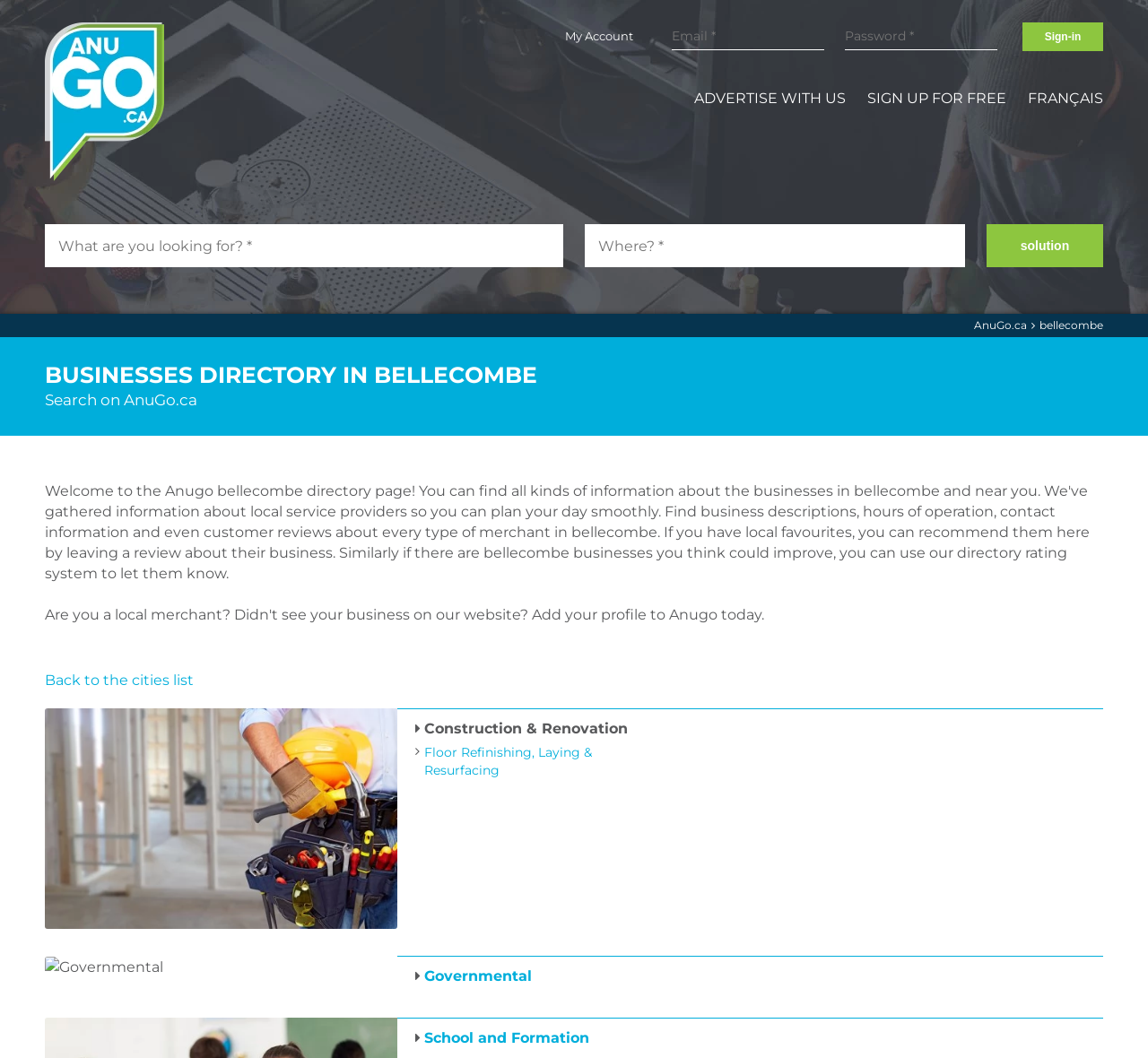Identify the bounding box of the UI element described as follows: "name="s_location" placeholder="Where? *"". Provide the coordinates as four float numbers in the range of 0 to 1 [left, top, right, bottom].

[0.509, 0.212, 0.841, 0.253]